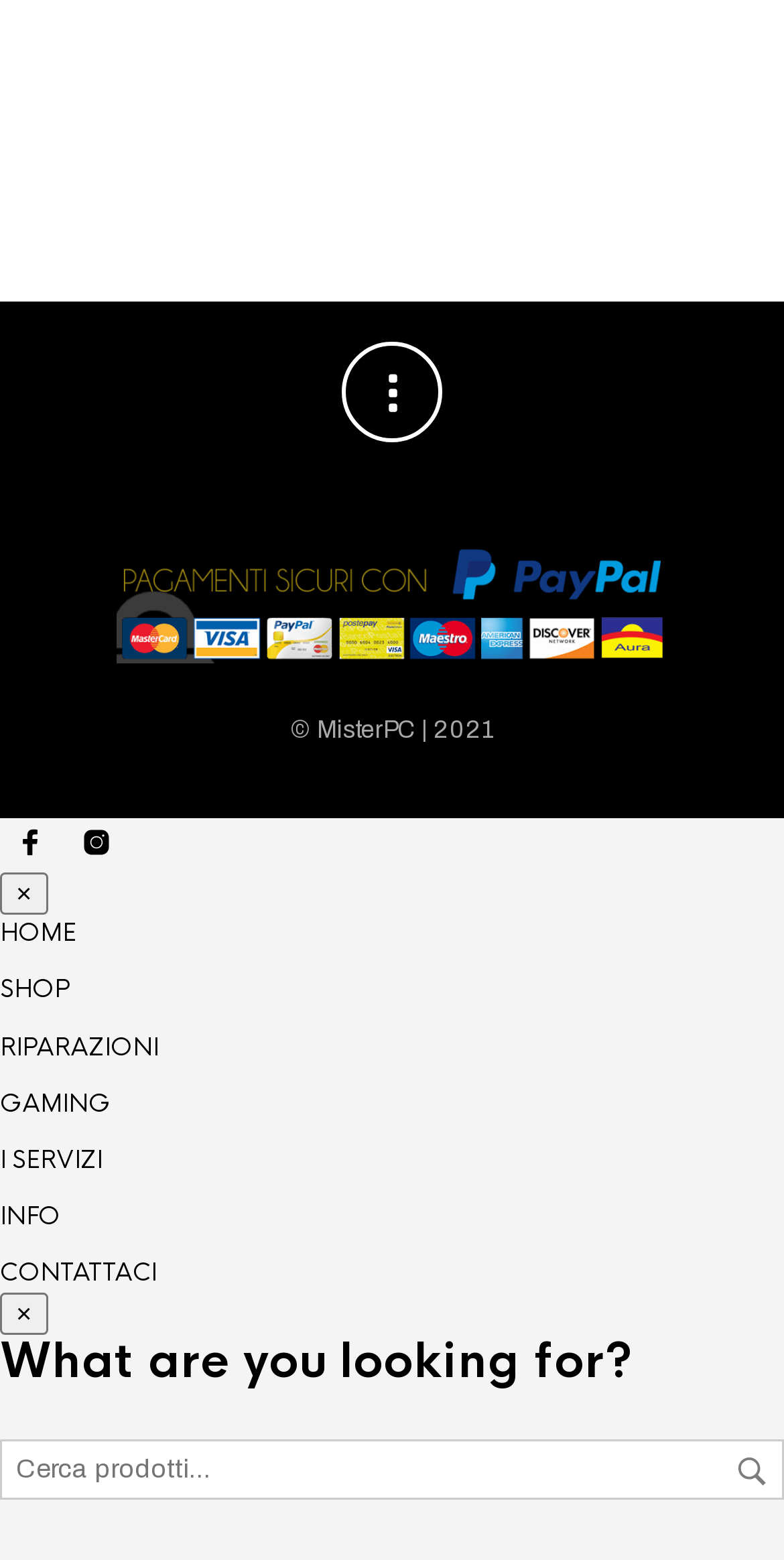Please identify the bounding box coordinates of the area I need to click to accomplish the following instruction: "Click the HOME link".

[0.0, 0.588, 0.097, 0.609]